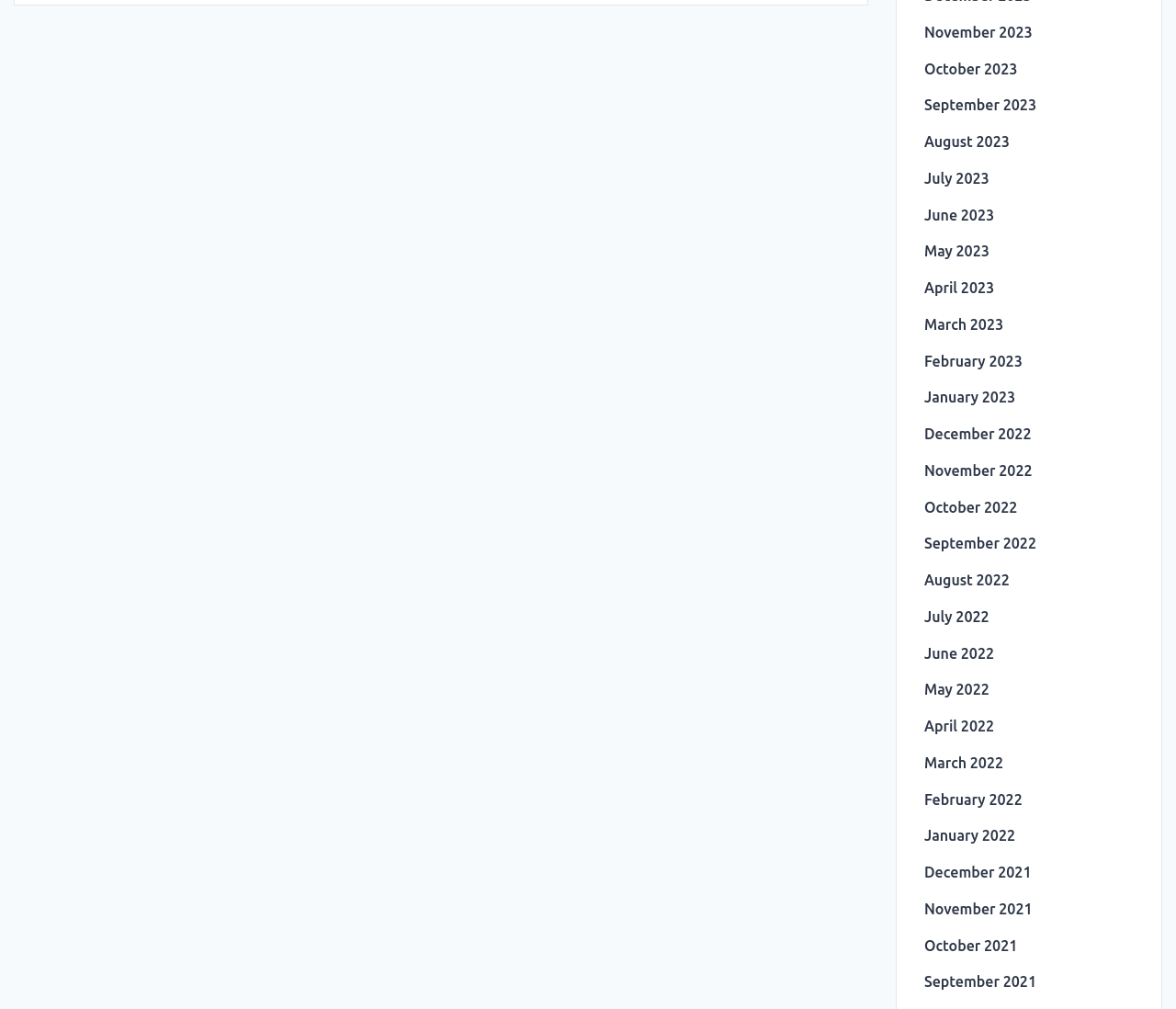Determine the bounding box coordinates of the element that should be clicked to execute the following command: "View January 2022".

[0.786, 0.819, 0.863, 0.837]